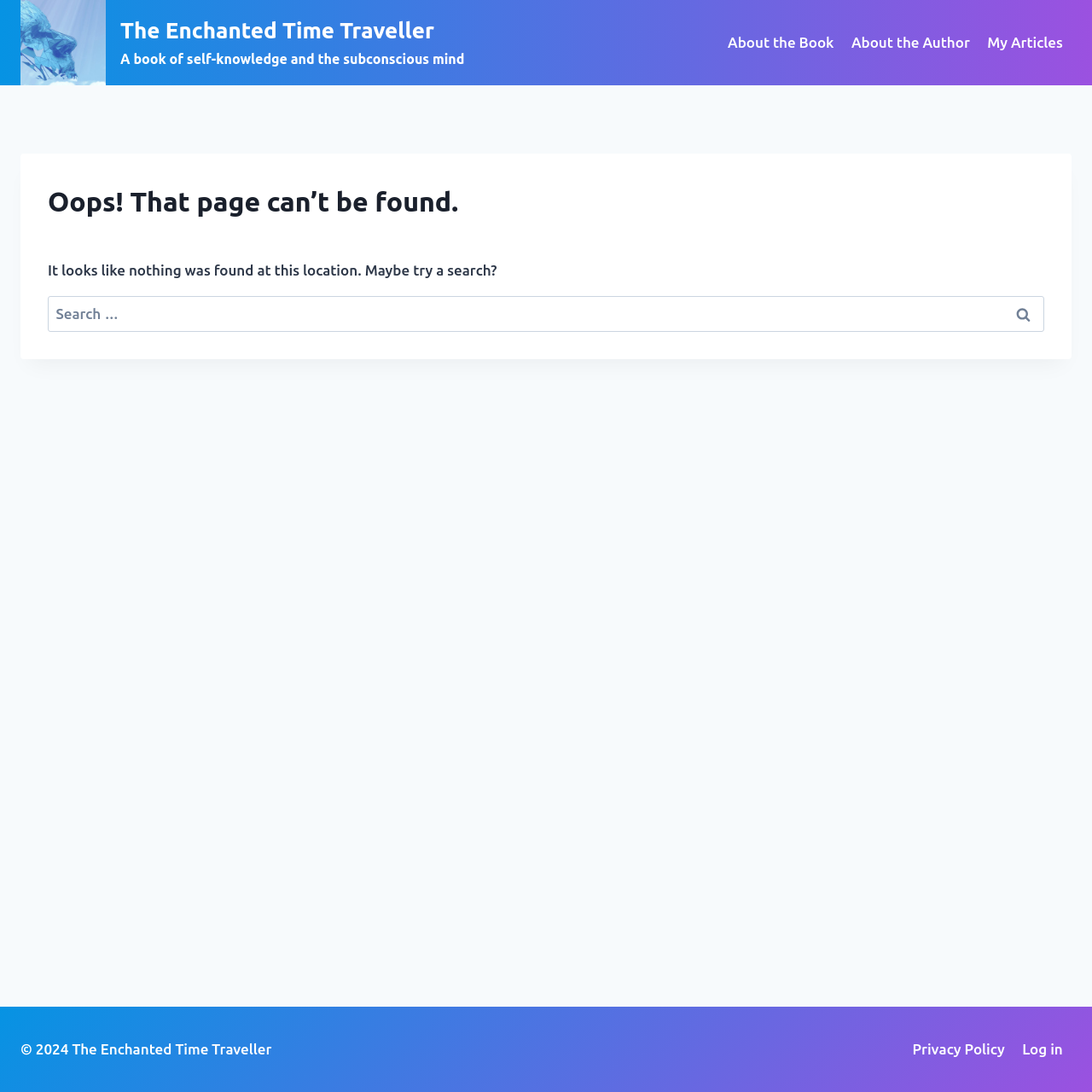Refer to the image and offer a detailed explanation in response to the question: What is the copyright year?

I found the answer by looking at the StaticText element with the text '© 2024 The Enchanted Time Traveller' which indicates that the copyright year is 2024.